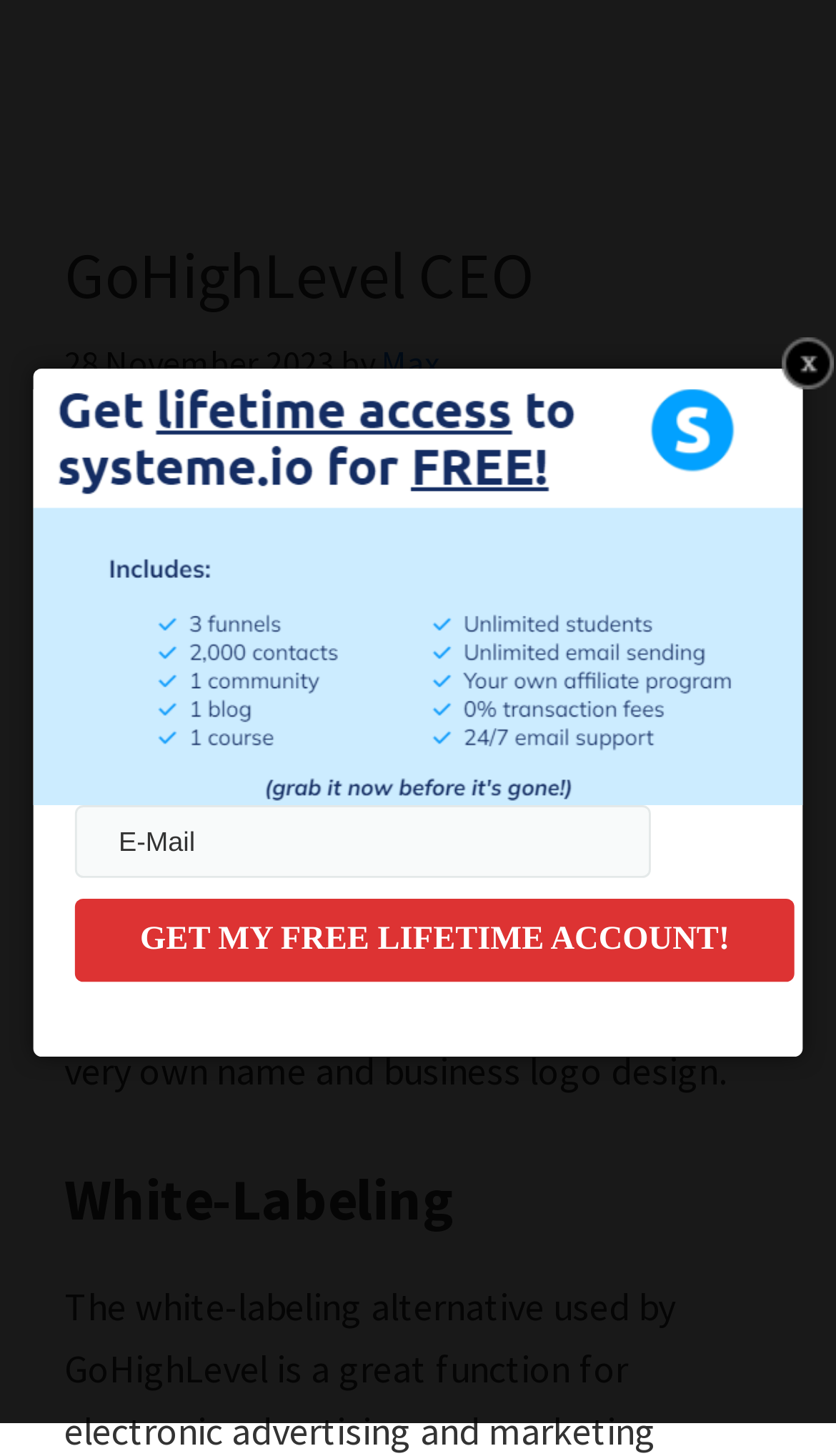Predict the bounding box coordinates of the UI element that matches this description: "alt="canadian association for play therapy"". The coordinates should be in the format [left, top, right, bottom] with each value between 0 and 1.

None